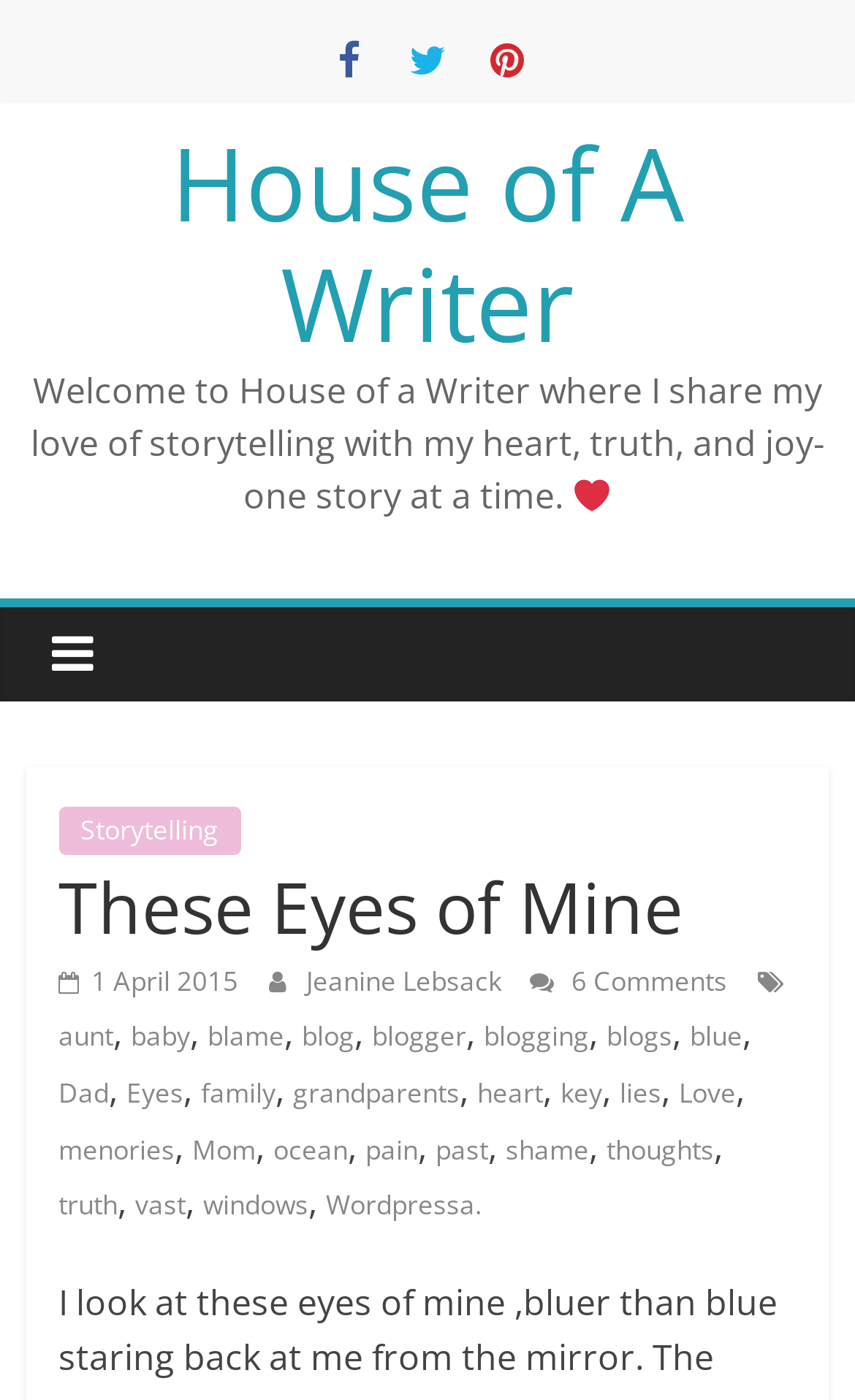Point out the bounding box coordinates of the section to click in order to follow this instruction: "Read the post from '1 April 2015'".

[0.068, 0.687, 0.279, 0.714]